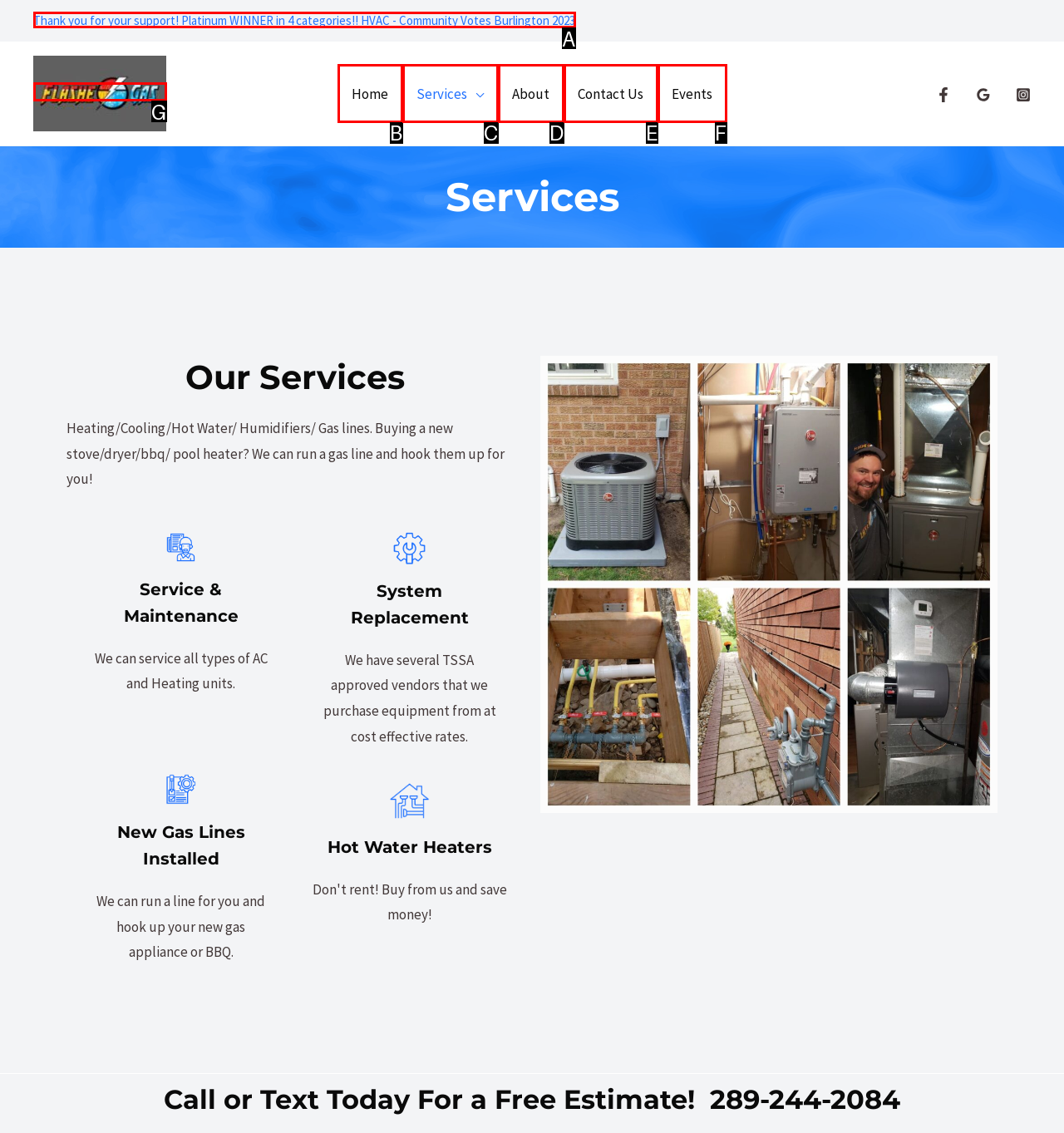Match the description: alt="Flashe Gas HVAC" to one of the options shown. Reply with the letter of the best match.

G